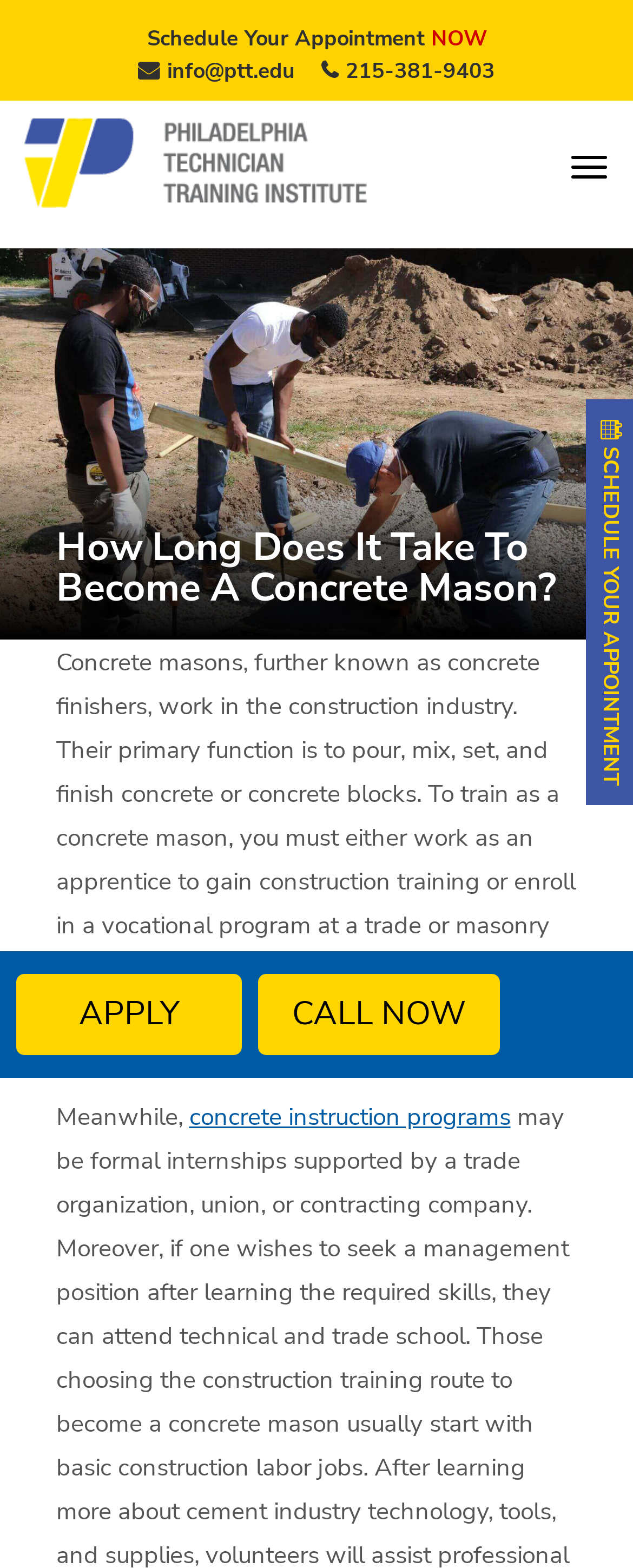What is the phone number to call for more information?
Please answer the question with a detailed and comprehensive explanation.

The phone number to call for more information is 215-381-9403, which can be found on the webpage as a link.